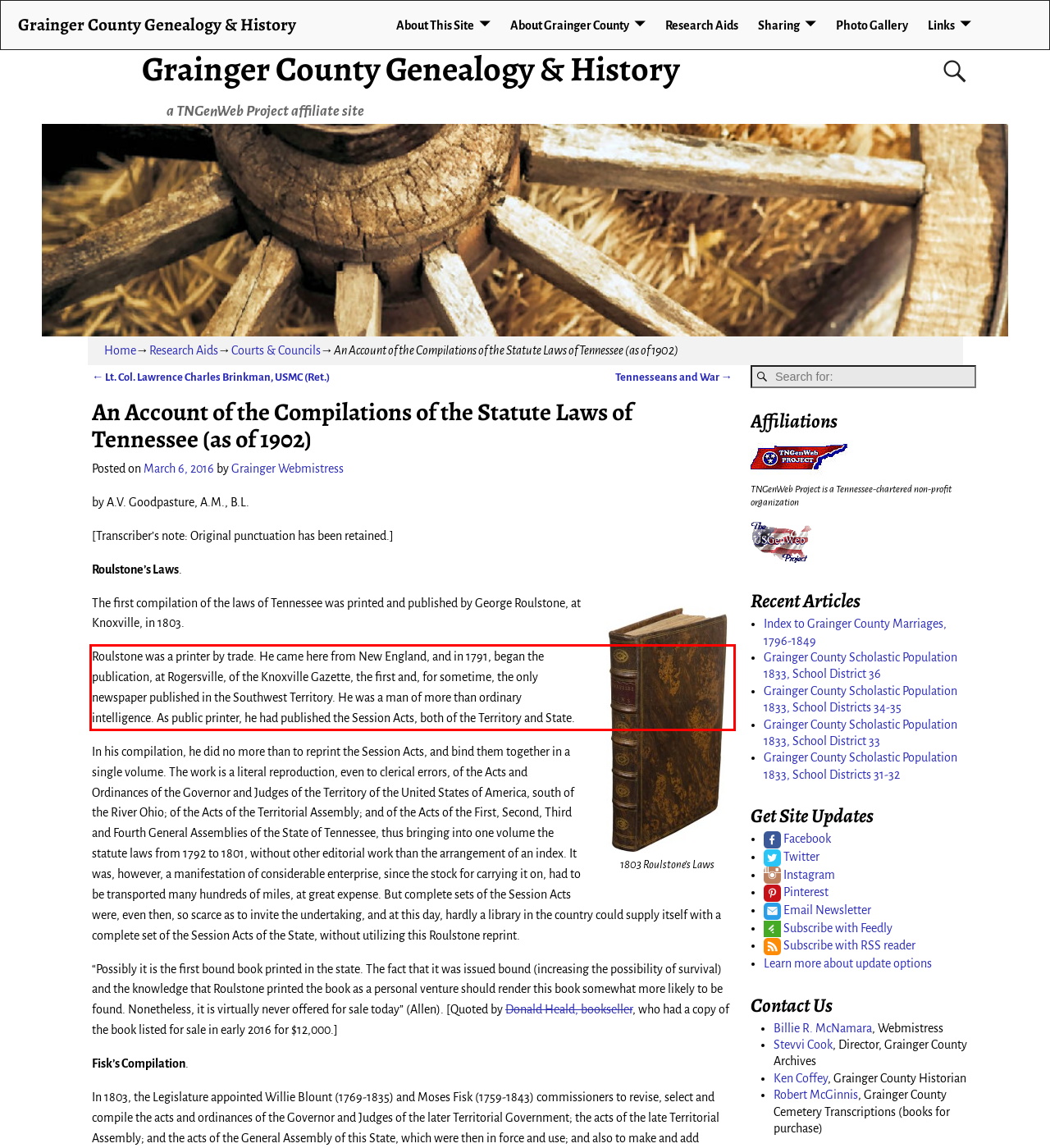Inspect the webpage screenshot that has a red bounding box and use OCR technology to read and display the text inside the red bounding box.

Roulstone was a printer by trade. He came here from New England, and in 1791, began the publication, at Rogersville, of the Knoxville Gazette, the first and, for sometime, the only newspaper published in the Southwest Territory. He was a man of more than ordinary intelligence. As public printer, he had published the Session Acts, both of the Territory and State.